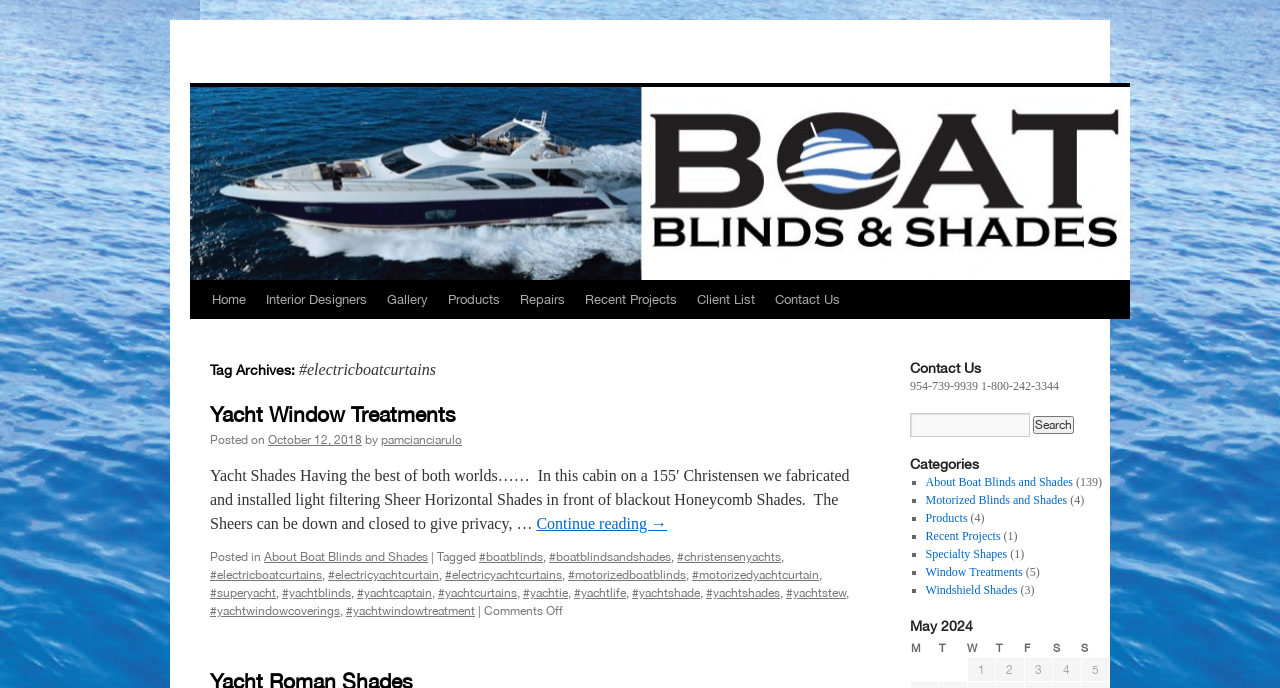Answer the question with a single word or phrase: 
What is the topic of the blog post?

Yacht Window Treatments